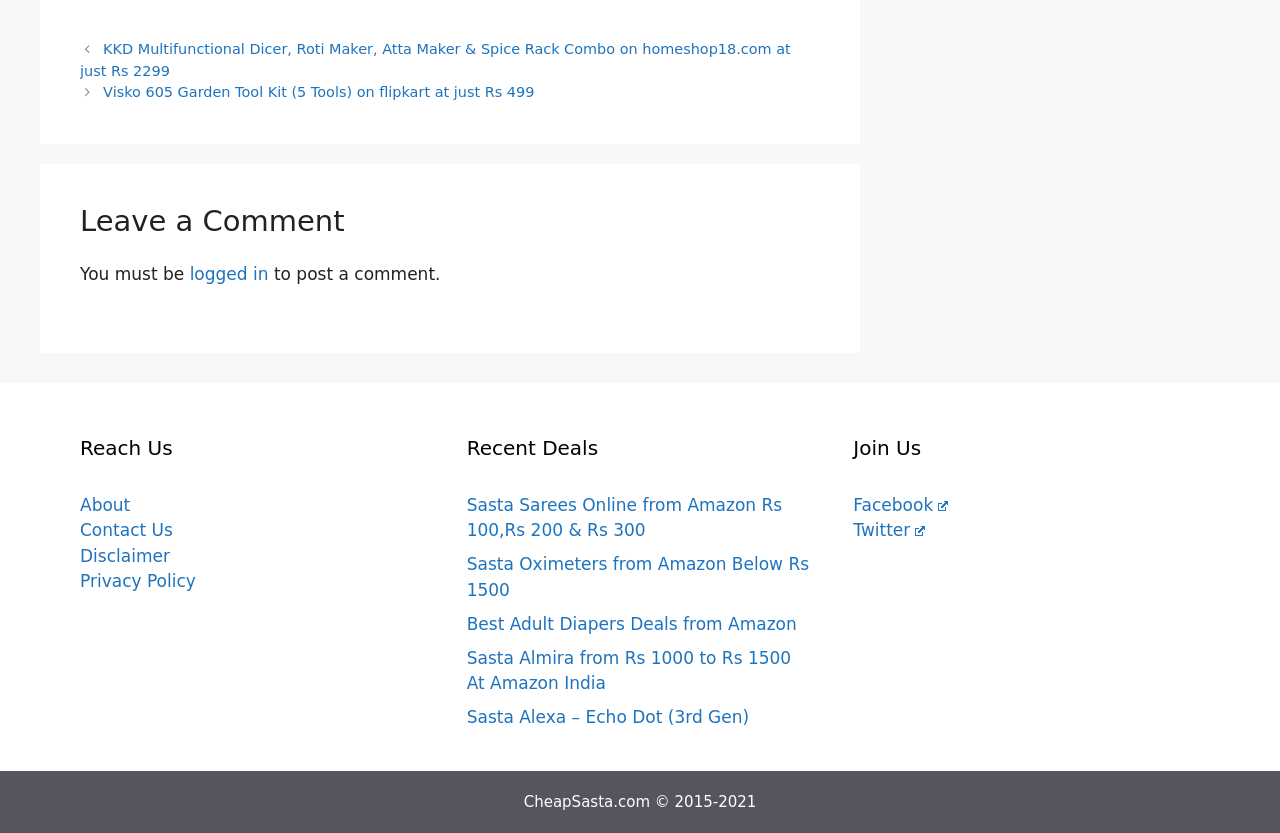Identify the bounding box for the given UI element using the description provided. Coordinates should be in the format (top-left x, top-left y, bottom-right x, bottom-right y) and must be between 0 and 1. Here is the description: Privacy Policy

[0.062, 0.686, 0.153, 0.71]